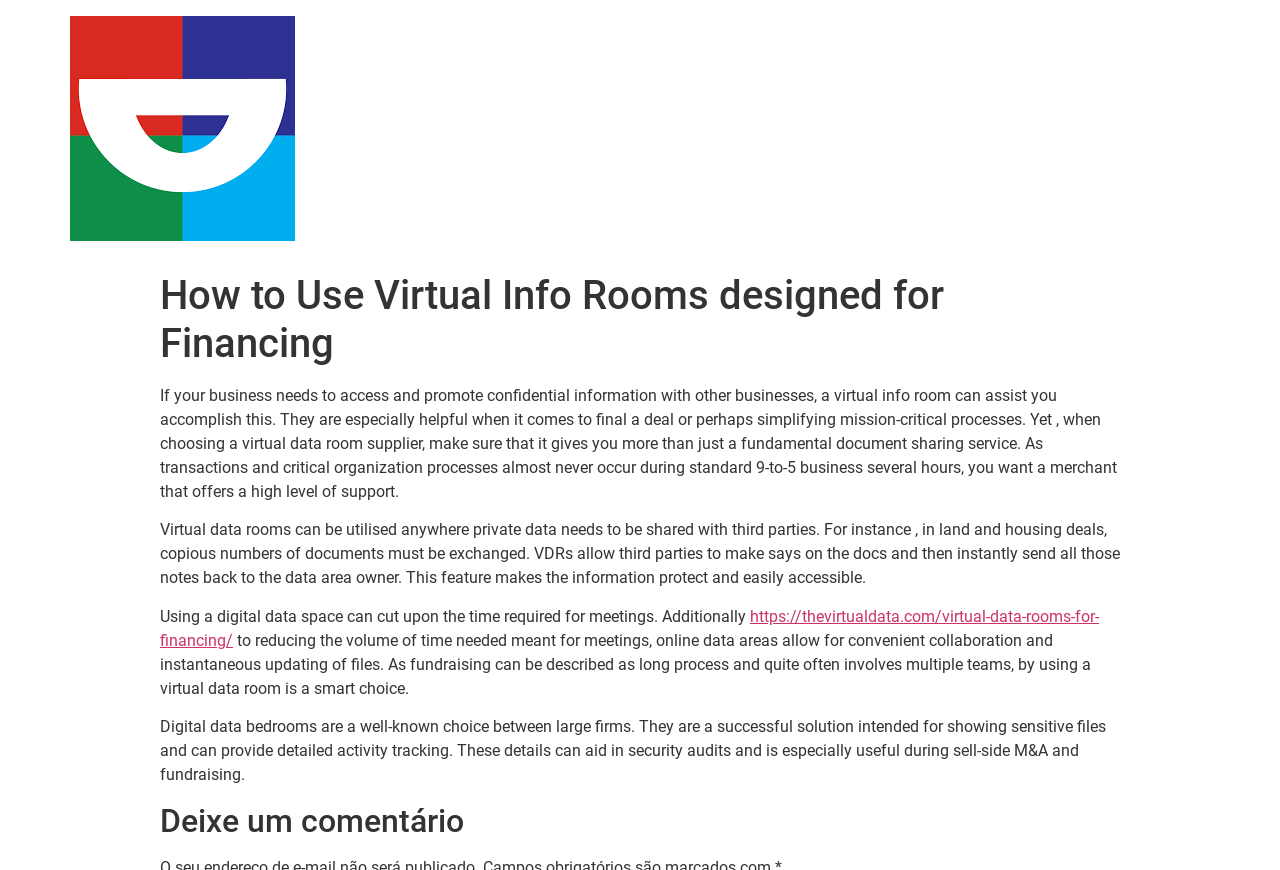Based on the element description: "alt="São Paulo"", identify the bounding box coordinates for this UI element. The coordinates must be four float numbers between 0 and 1, listed as [left, top, right, bottom].

[0.055, 0.018, 0.23, 0.285]